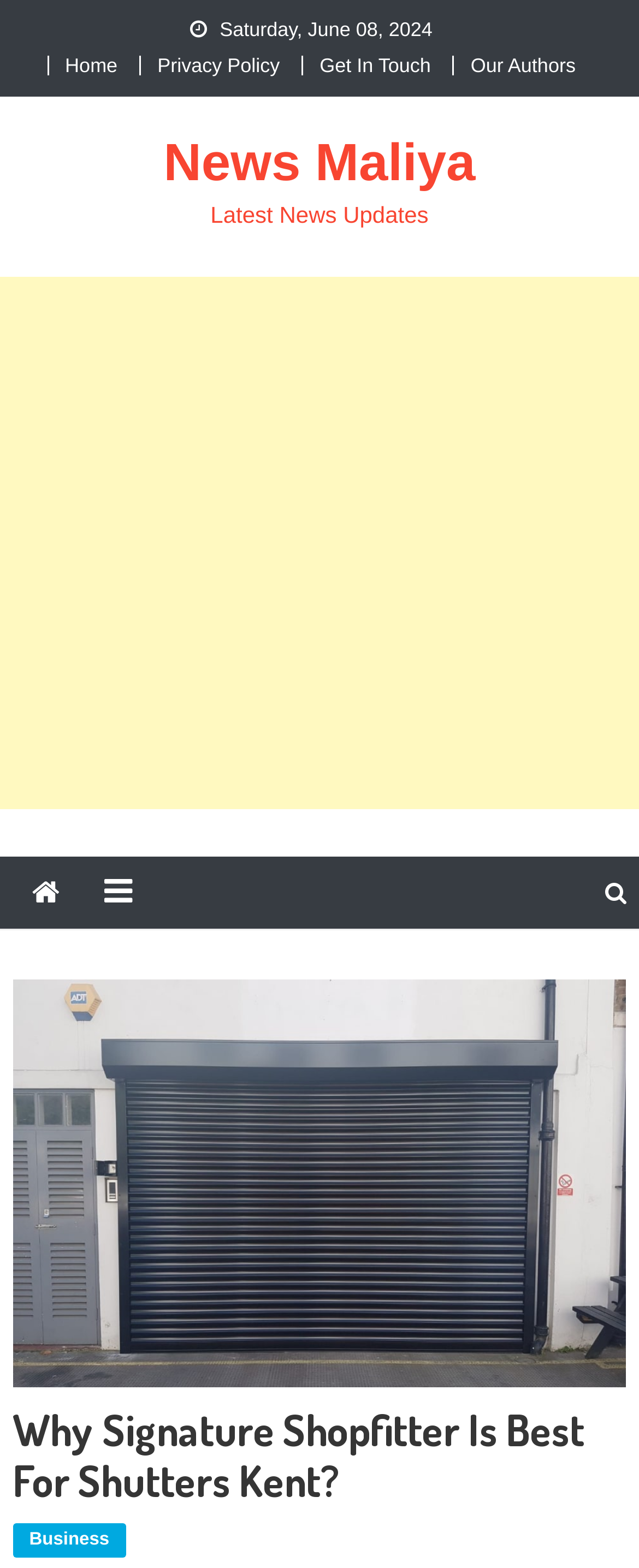Please reply to the following question with a single word or a short phrase:
What is the title of the main content section?

Why Signature Shopfitter Is Best For Shutters Kent?